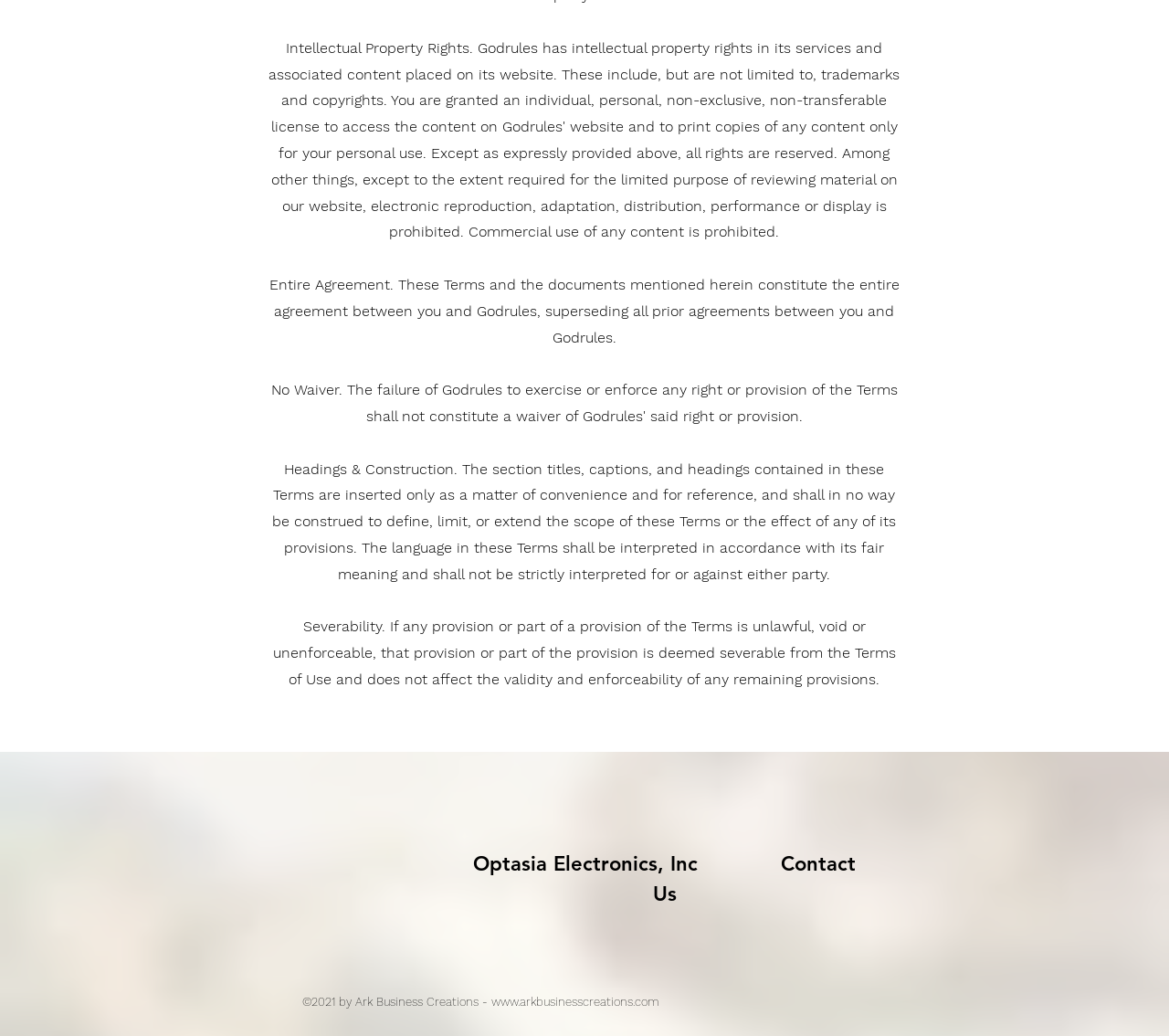Calculate the bounding box coordinates for the UI element based on the following description: "www.arkbusinesscreations.com". Ensure the coordinates are four float numbers between 0 and 1, i.e., [left, top, right, bottom].

[0.42, 0.96, 0.564, 0.973]